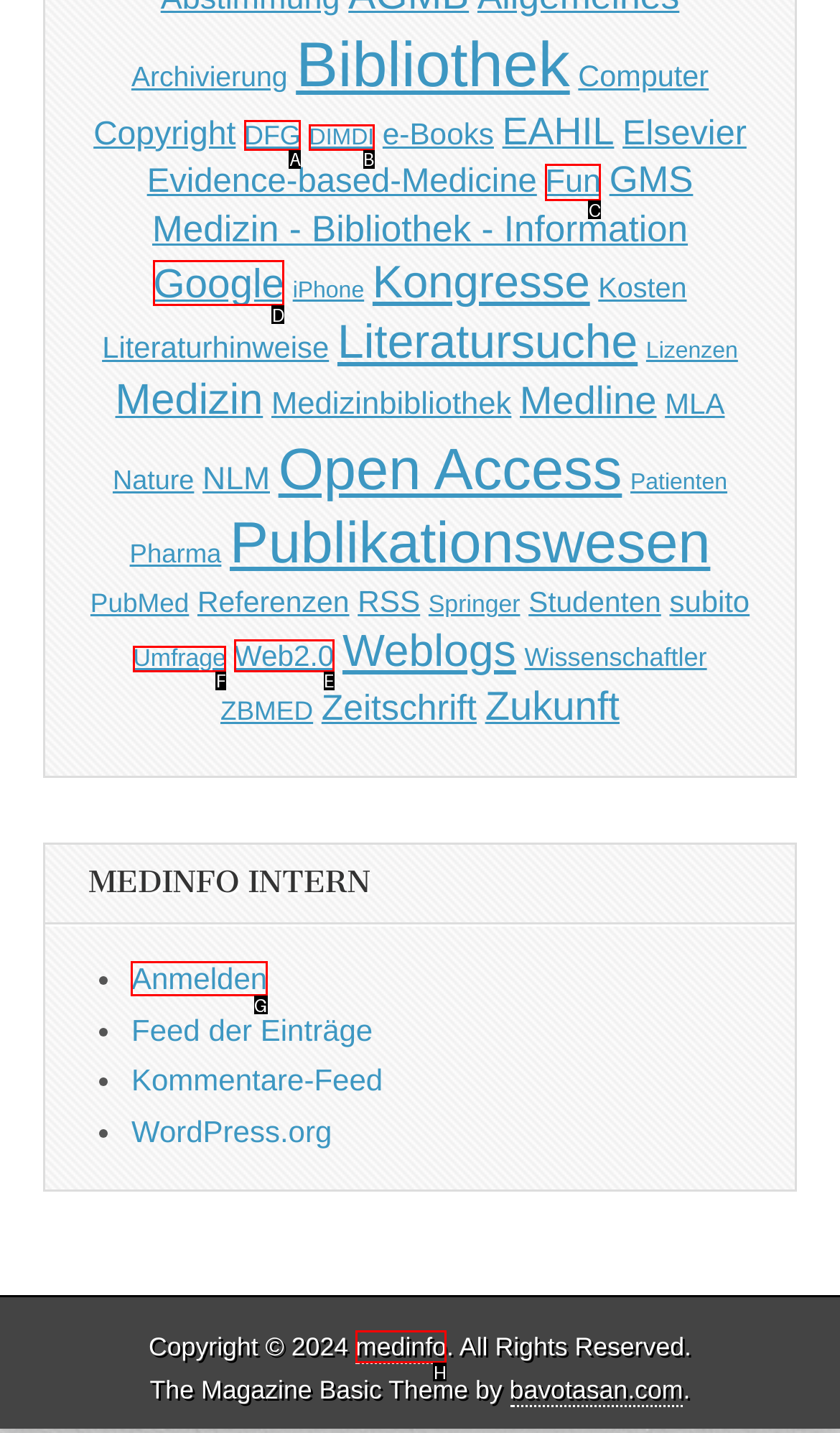Select the letter associated with the UI element you need to click to perform the following action: View recent posts
Reply with the correct letter from the options provided.

None